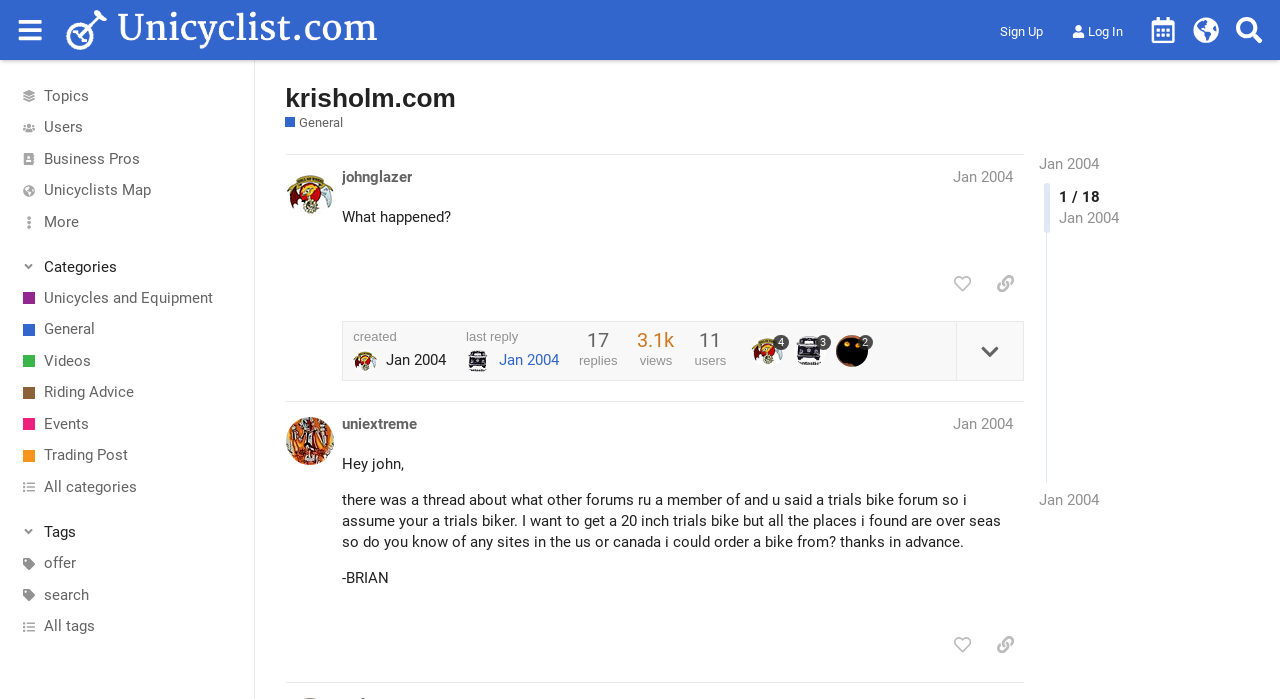Provide a single word or phrase to answer the given question: 
How many replies does the first post have?

3.1k